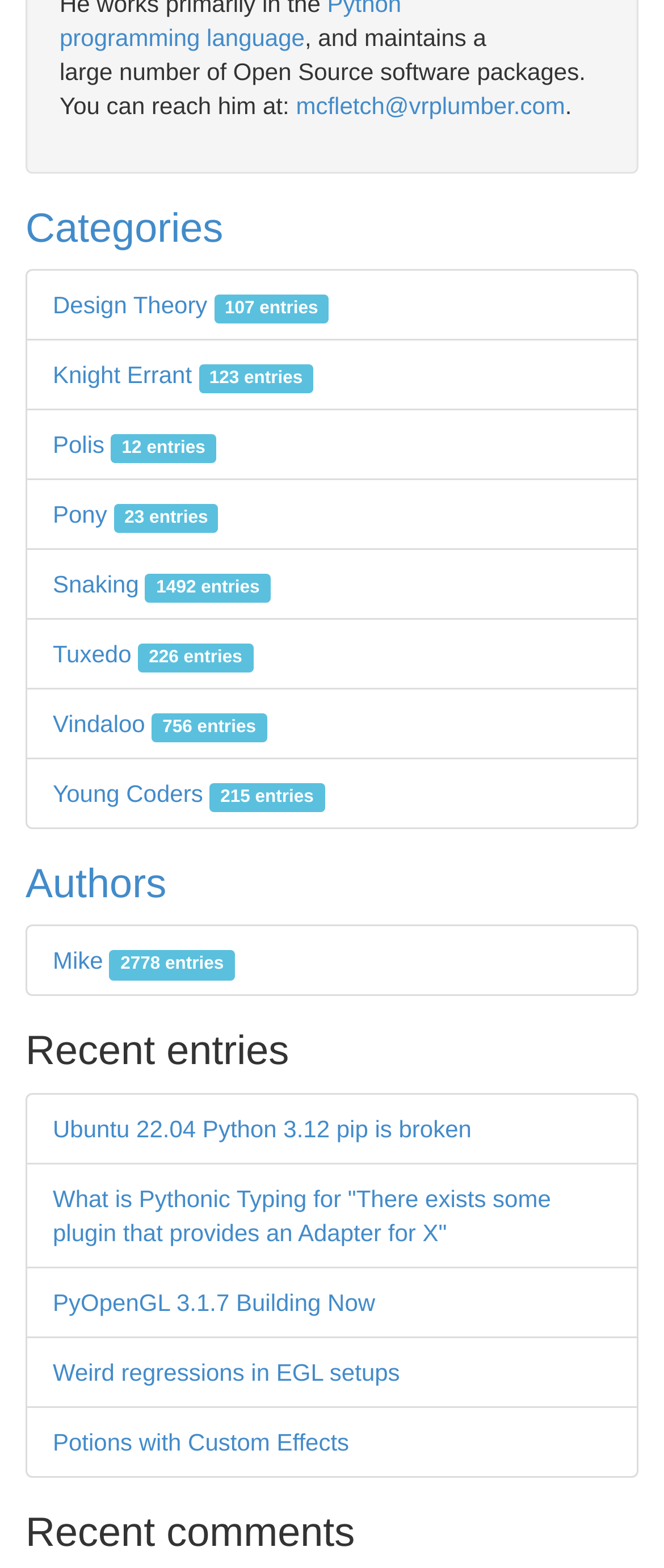Please determine the bounding box coordinates of the area that needs to be clicked to complete this task: 'check recent entries'. The coordinates must be four float numbers between 0 and 1, formatted as [left, top, right, bottom].

[0.038, 0.657, 0.962, 0.686]